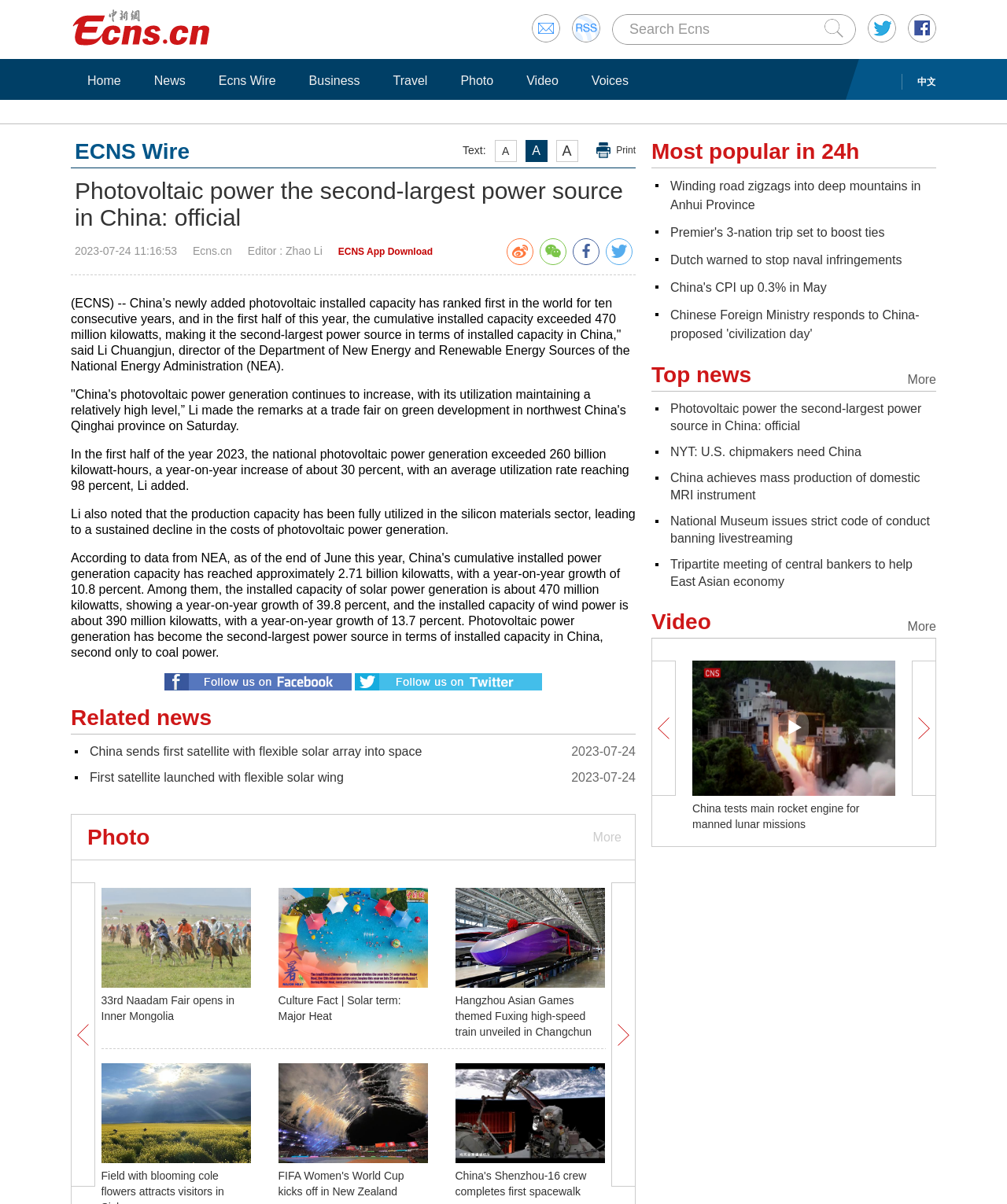Locate the bounding box coordinates of the item that should be clicked to fulfill the instruction: "View more related news".

[0.586, 0.677, 0.617, 0.714]